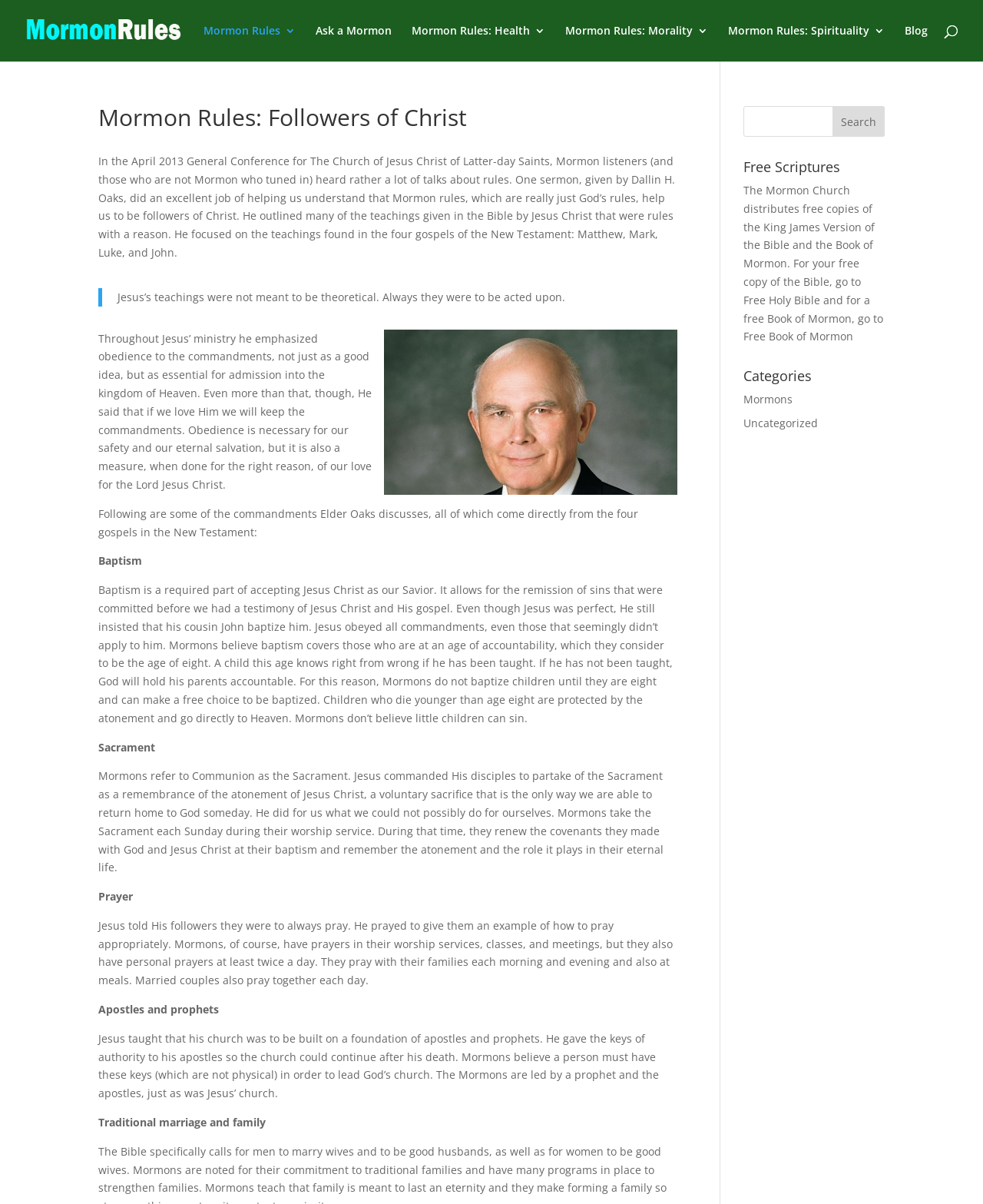Please identify the bounding box coordinates of the element that needs to be clicked to perform the following instruction: "Visit the Blog page".

[0.92, 0.021, 0.944, 0.051]